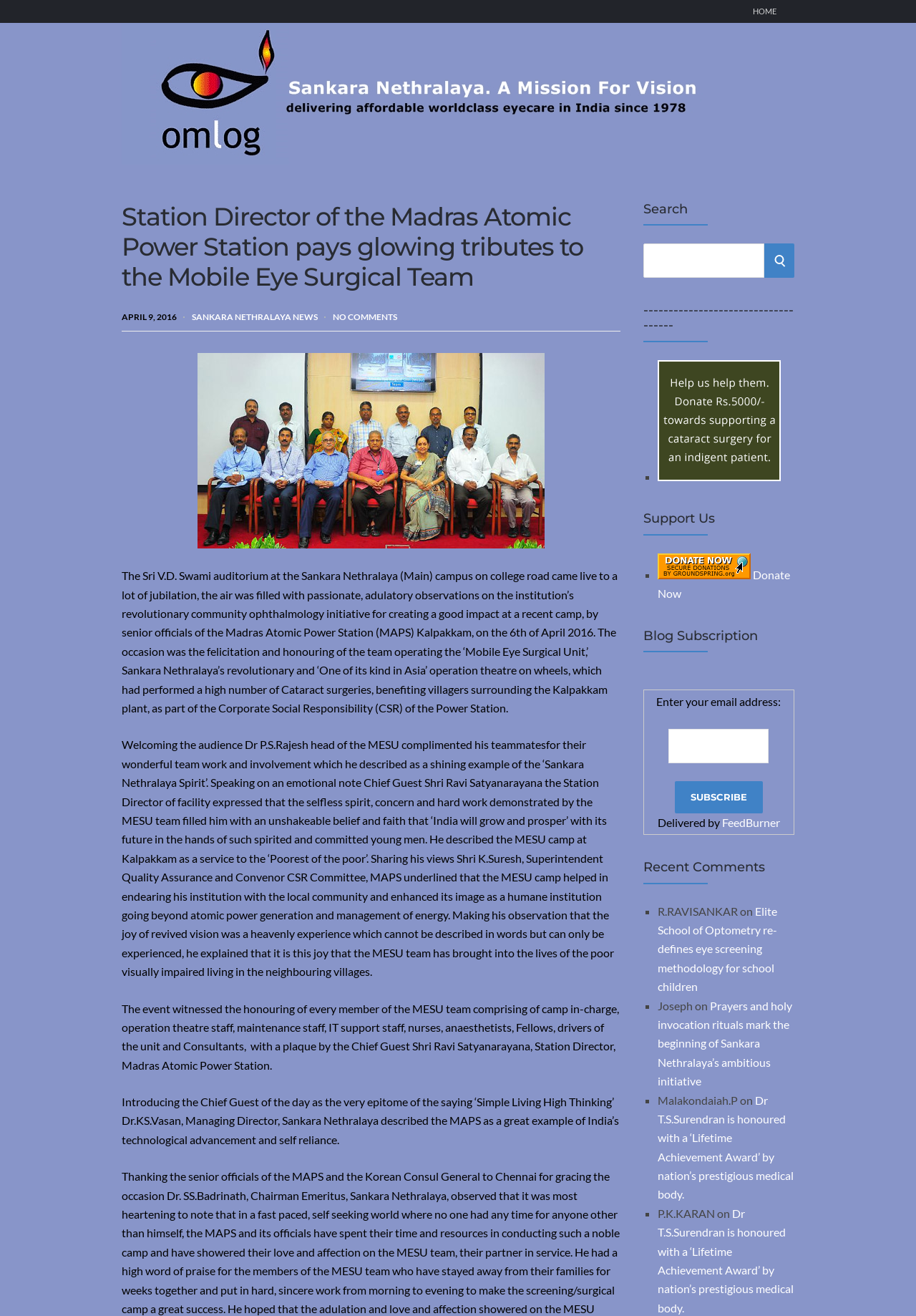Locate the bounding box coordinates of the region to be clicked to comply with the following instruction: "Subscribe to the blog". The coordinates must be four float numbers between 0 and 1, in the form [left, top, right, bottom].

[0.737, 0.593, 0.833, 0.618]